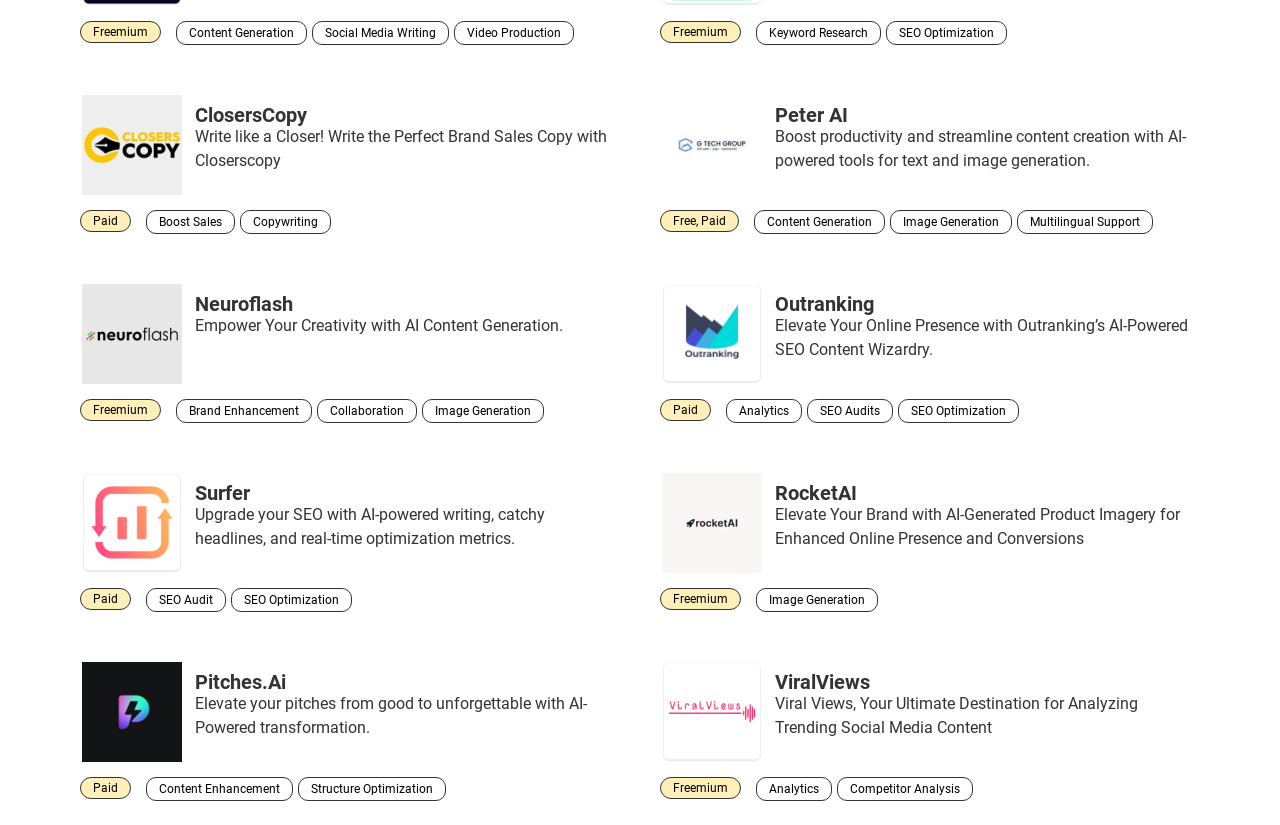Given the webpage screenshot and the description, determine the bounding box coordinates (top-left x, top-left y, bottom-right x, bottom-right y) that define the location of the UI element matching this description: Social Media Writing

[0.244, 0.026, 0.351, 0.055]